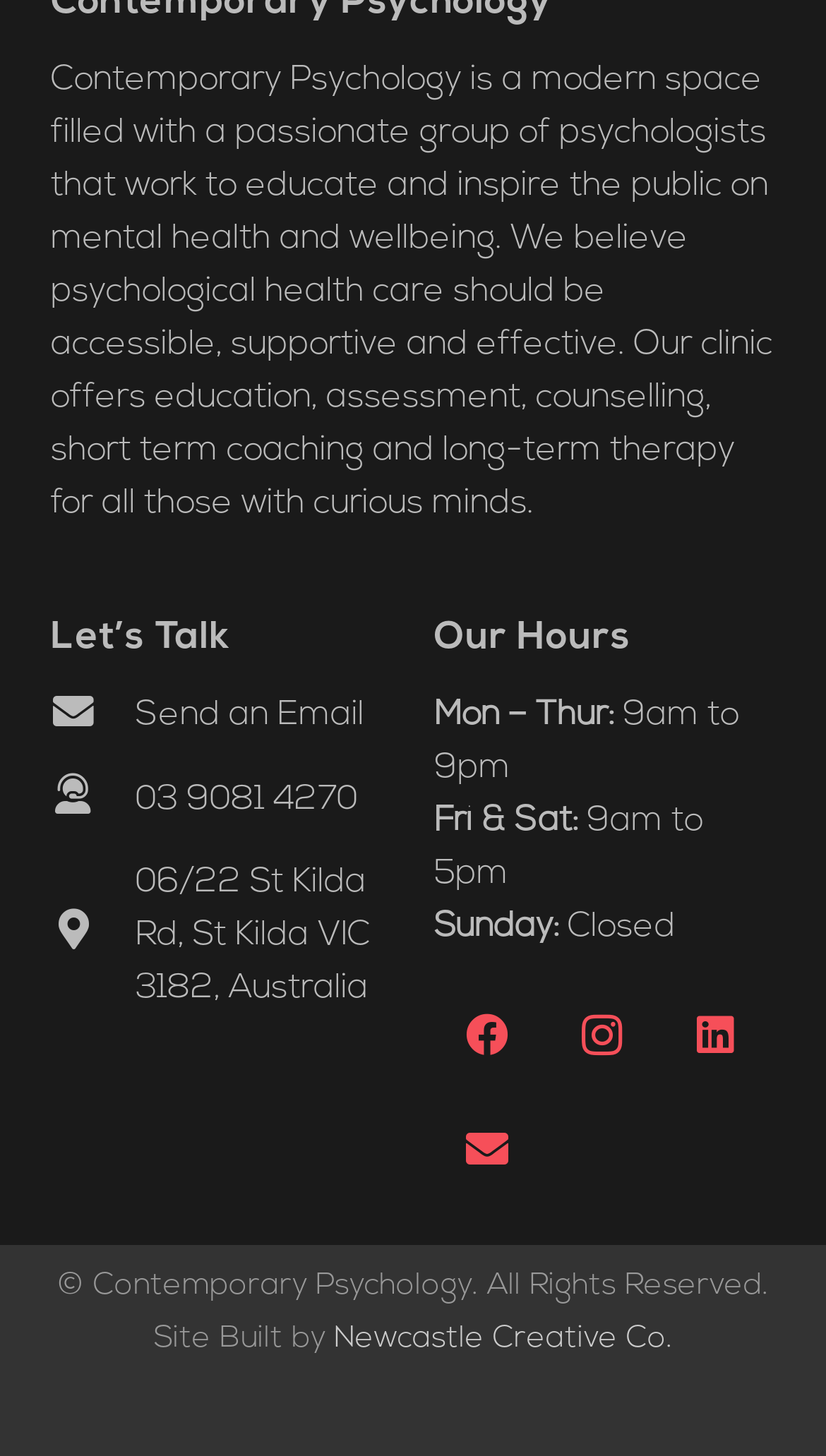Please provide the bounding box coordinates in the format (top-left x, top-left y, bottom-right x, bottom-right y). Remember, all values are floating point numbers between 0 and 1. What is the bounding box coordinate of the region described as: 03 9081 4270

[0.164, 0.532, 0.433, 0.568]